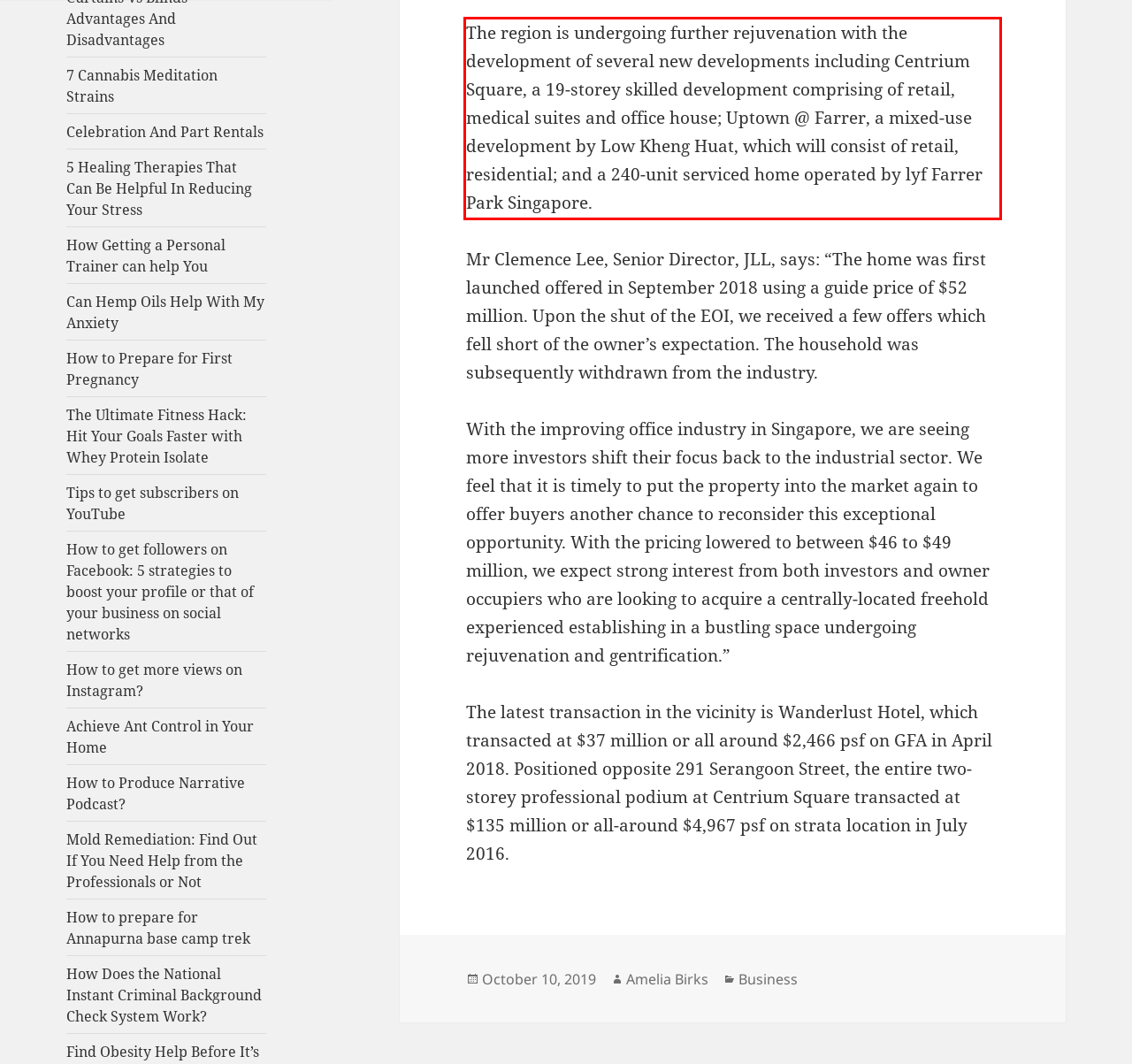You are provided with a screenshot of a webpage that includes a UI element enclosed in a red rectangle. Extract the text content inside this red rectangle.

The region is undergoing further rejuvenation with the development of several new developments including Centrium Square, a 19-storey skilled development comprising of retail, medical suites and office house; Uptown @ Farrer, a mixed-use development by Low Kheng Huat, which will consist of retail, residential; and a 240-unit serviced home operated by lyf Farrer Park Singapore.